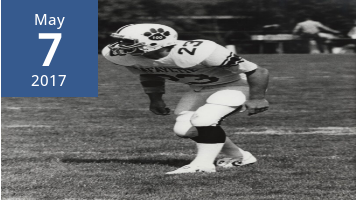Offer a detailed account of the various components present in the image.

The image captures a moment from a football field, showcasing a player in action. He wears a white uniform adorned with black accents, including the number "23" prominently displayed on the jersey. The player's posture is focused and dynamic, suggesting he is in the midst of a game, anticipating the next move. The background features an out-of-focus audience, hinting at the excitement of the event. This image is associated with the article titled "God Wanted to Play DB," reflecting on themes of faith and sports. The date "May 7, 2017," is also prominently featured, marking an important moment related to the narrative of the article.